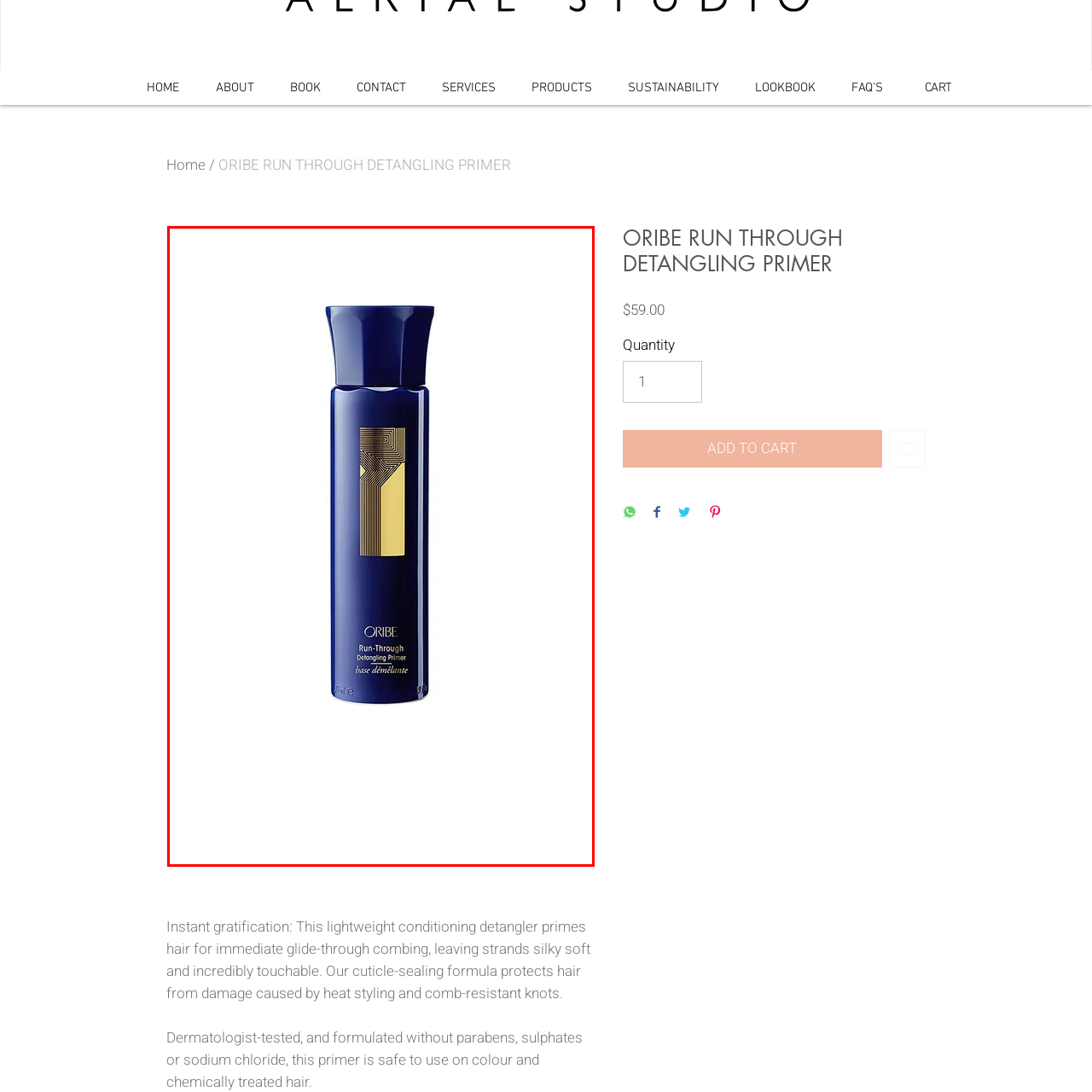Pay attention to the image encased in the red boundary and reply to the question using a single word or phrase:
What is the suggested retail price of the product?

$59.00